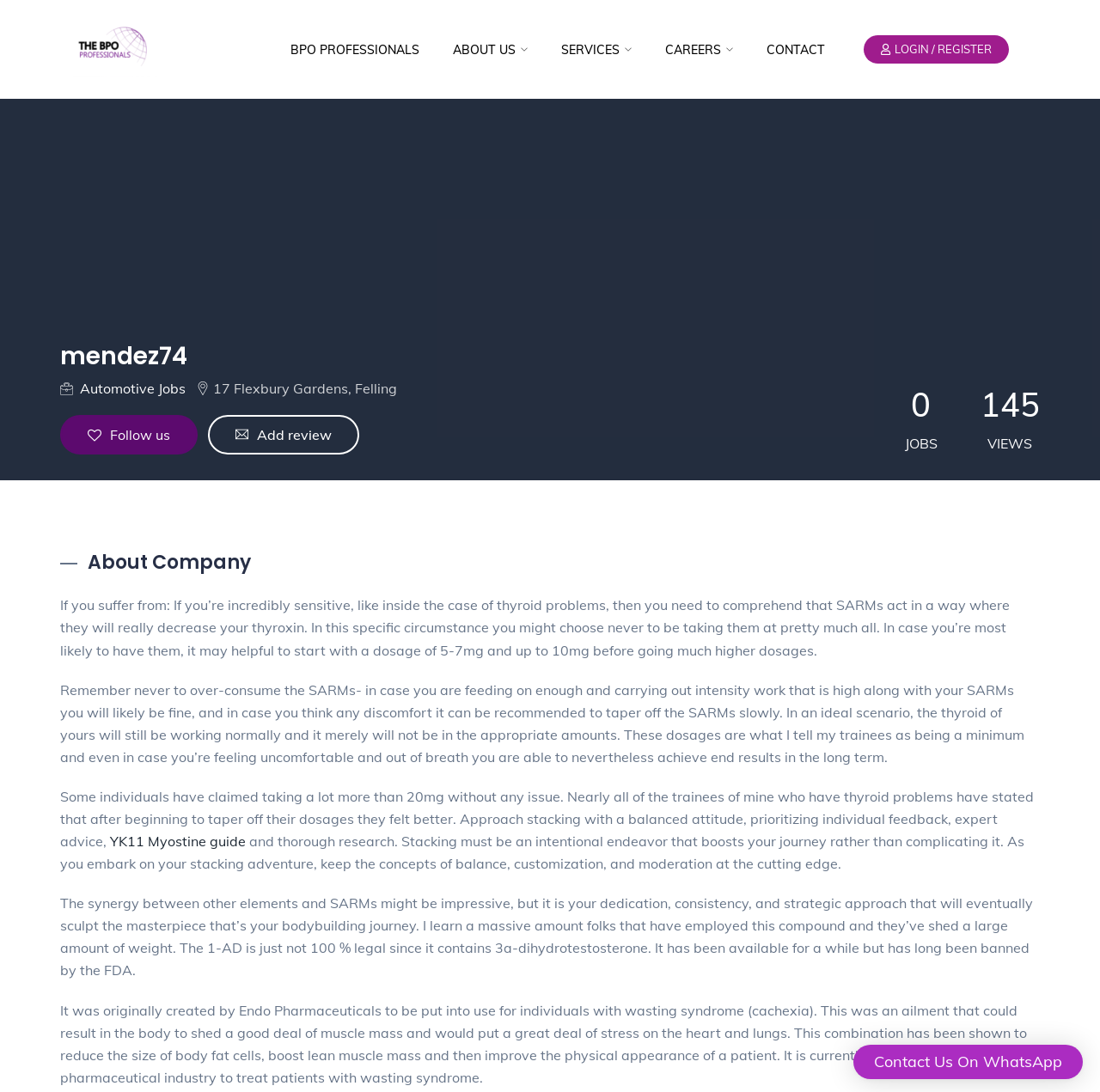Given the following UI element description: "17 Flexbury Gardens, Felling", find the bounding box coordinates in the webpage screenshot.

[0.194, 0.348, 0.361, 0.364]